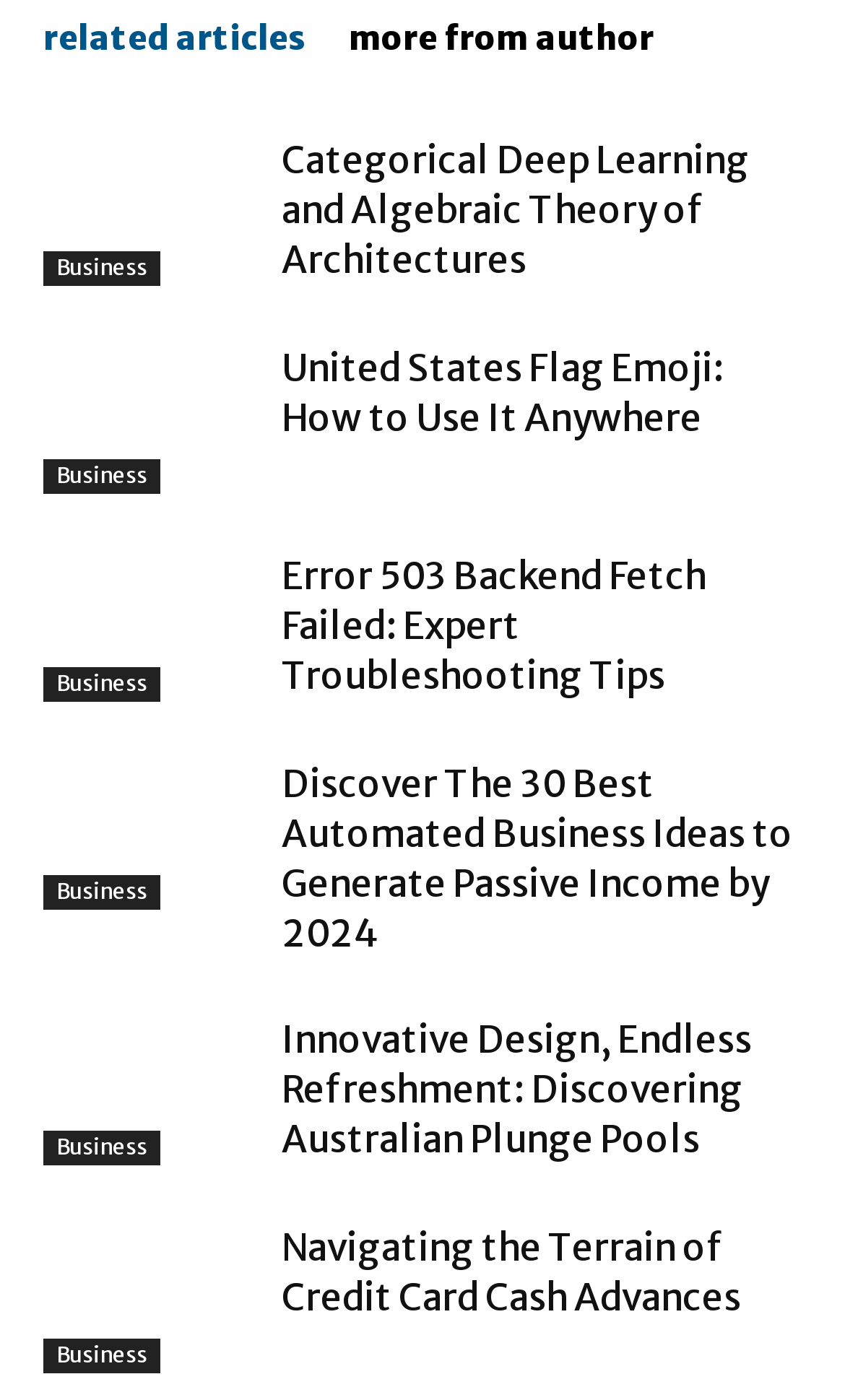Provide the bounding box coordinates of the area you need to click to execute the following instruction: "Visit the STORIES page".

None